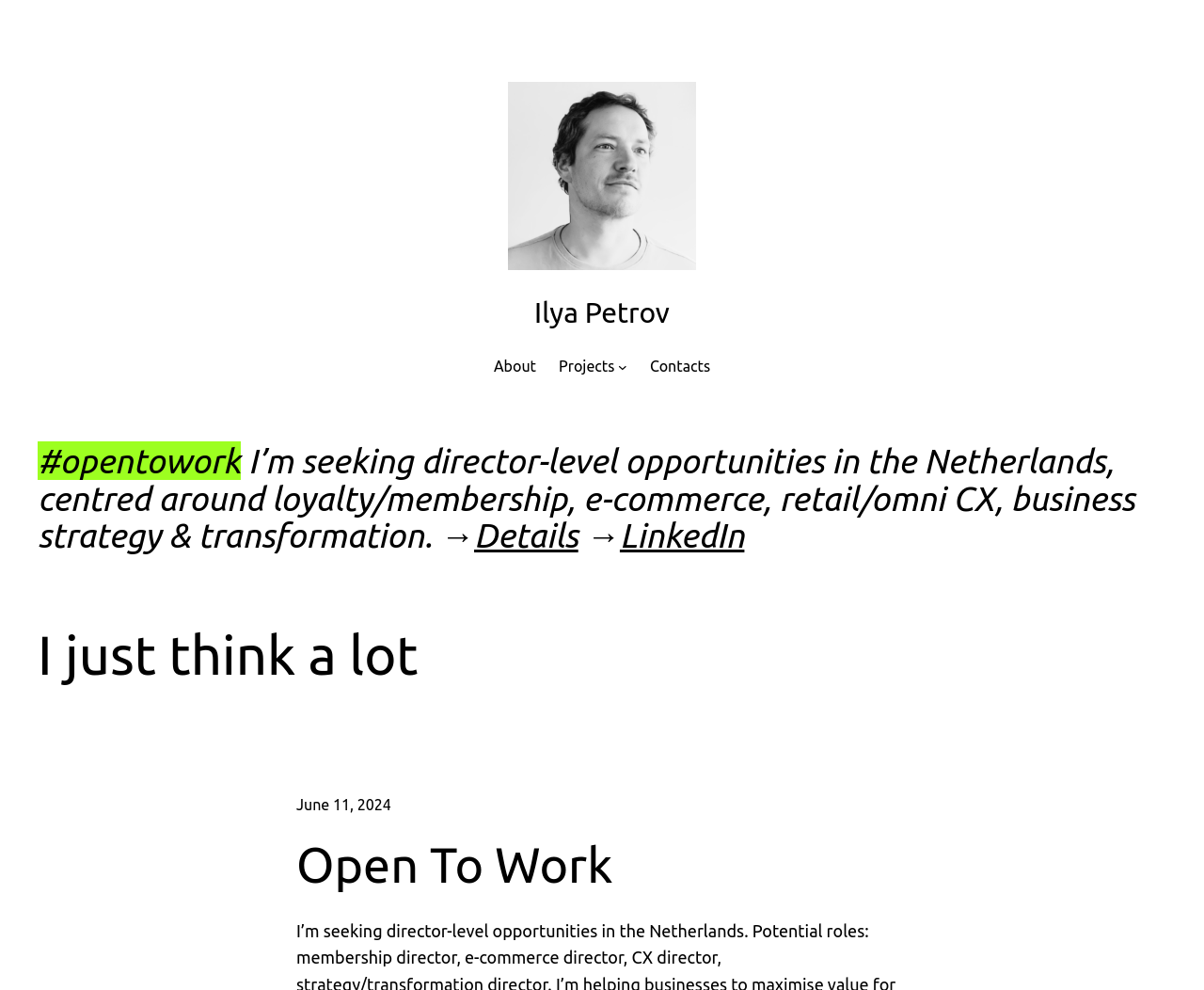Provide a brief response to the question using a single word or phrase: 
What is the date mentioned on the webpage?

June 11, 2024